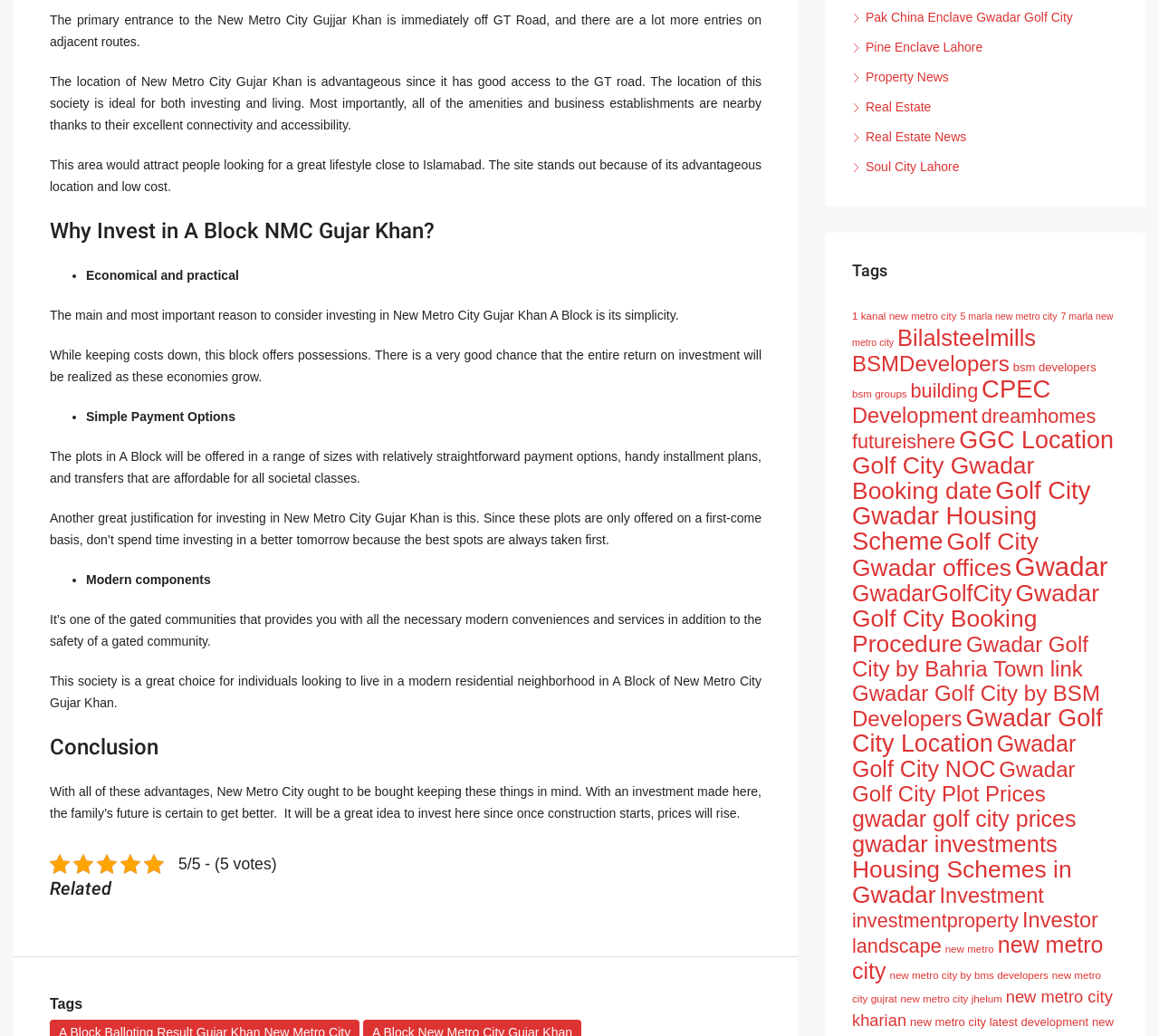Use one word or a short phrase to answer the question provided: 
What is the location of New Metro City Gujar Khan?

GT Road